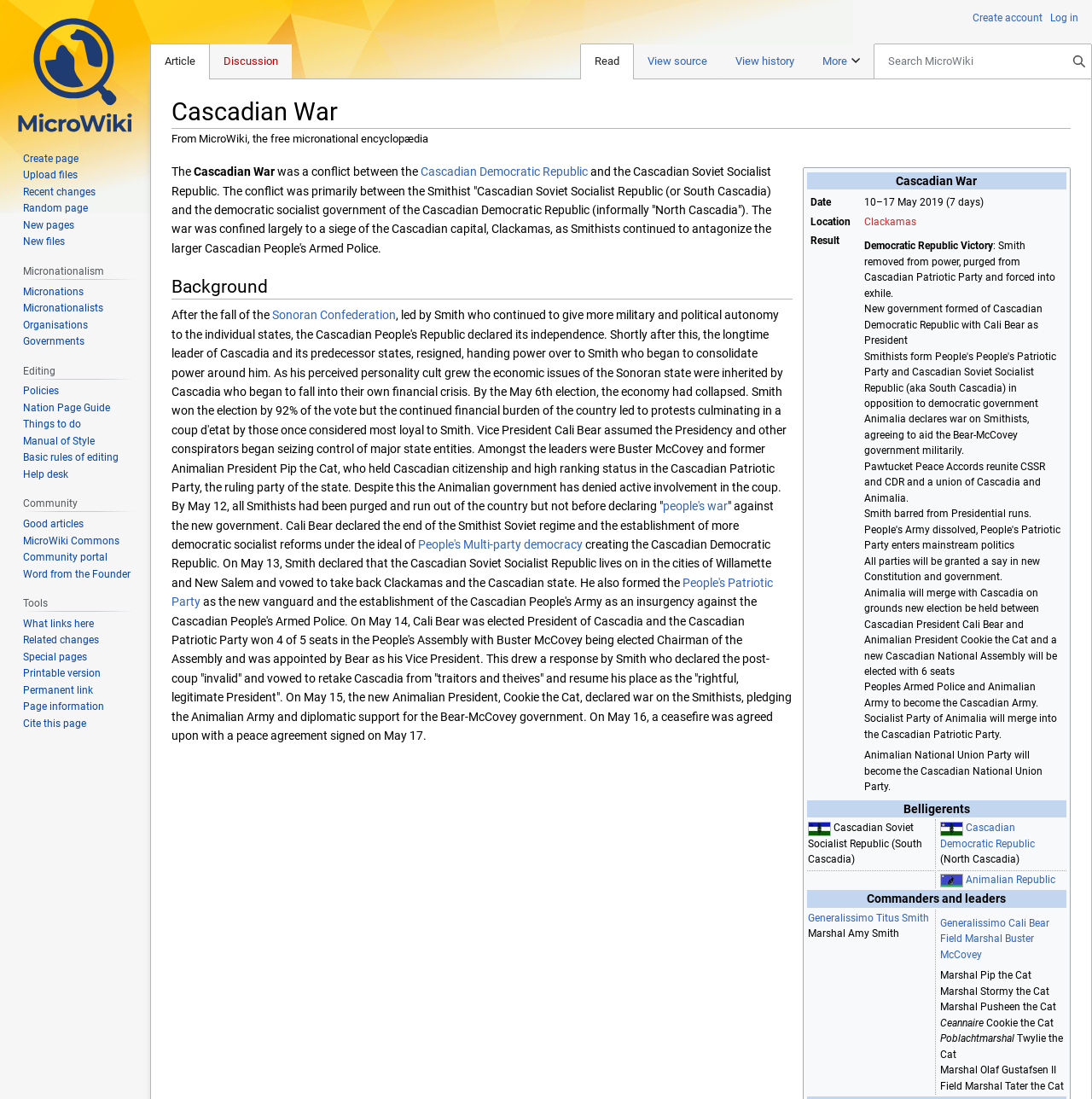Find the bounding box of the web element that fits this description: "Article".

[0.138, 0.04, 0.191, 0.071]